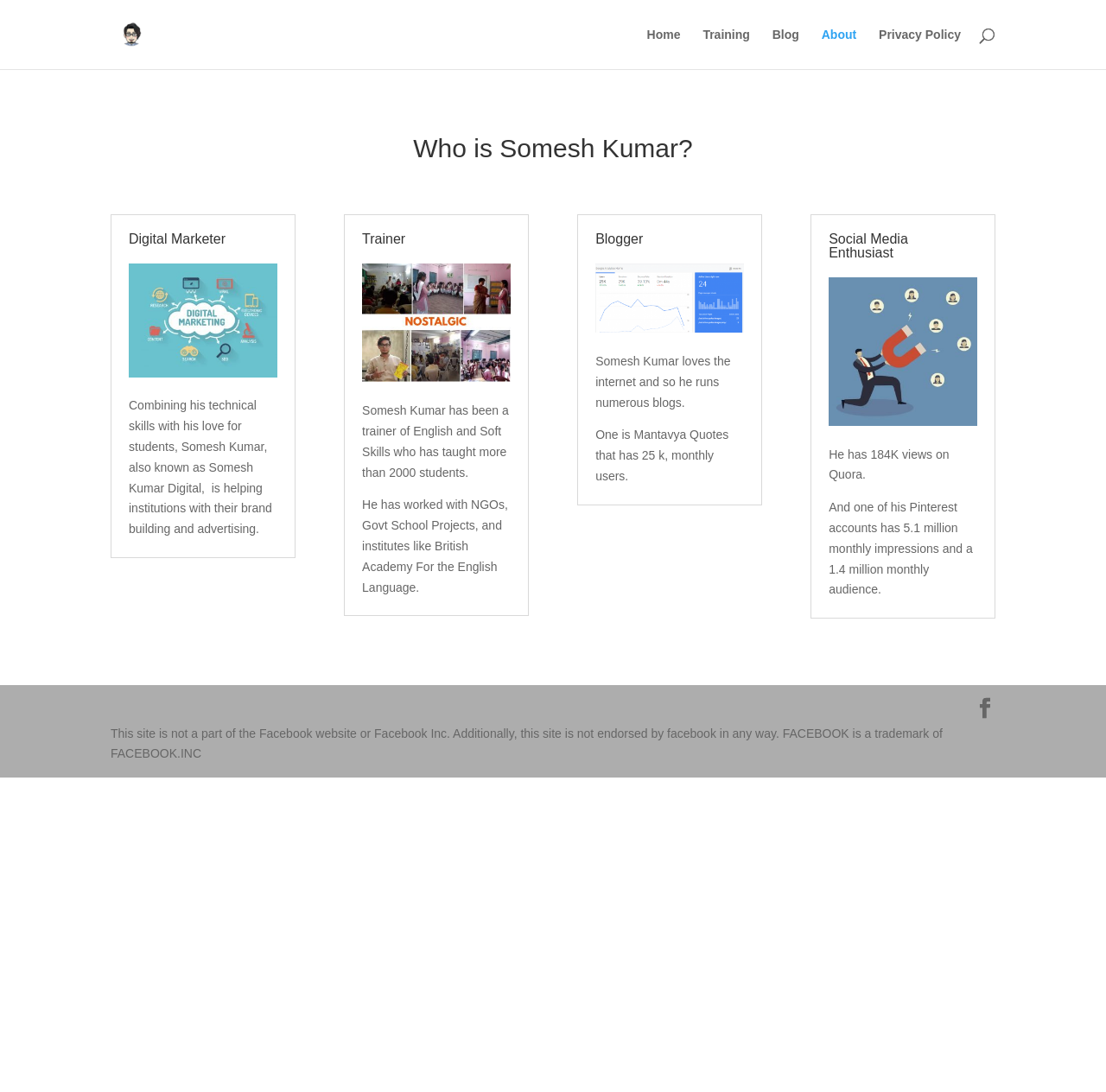Using the details in the image, give a detailed response to the question below:
What is the name of Somesh Kumar's blog?

The webpage mentions that Somesh Kumar runs numerous blogs, and one of them is Mantavya Quotes, which has 25,000 monthly users.